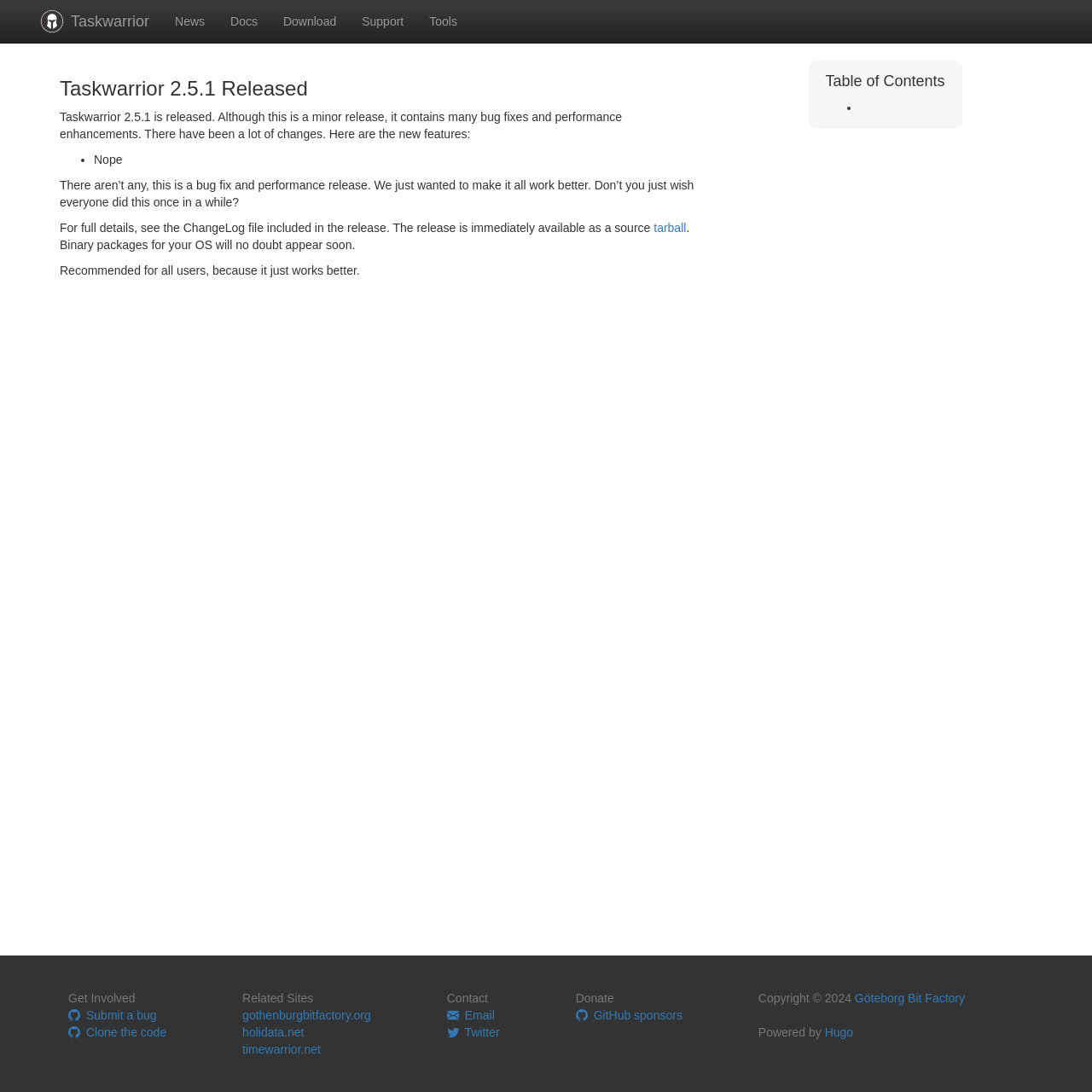Provide a single word or phrase answer to the question: 
What is the recommended action for all users?

Upgrade to 2.5.1